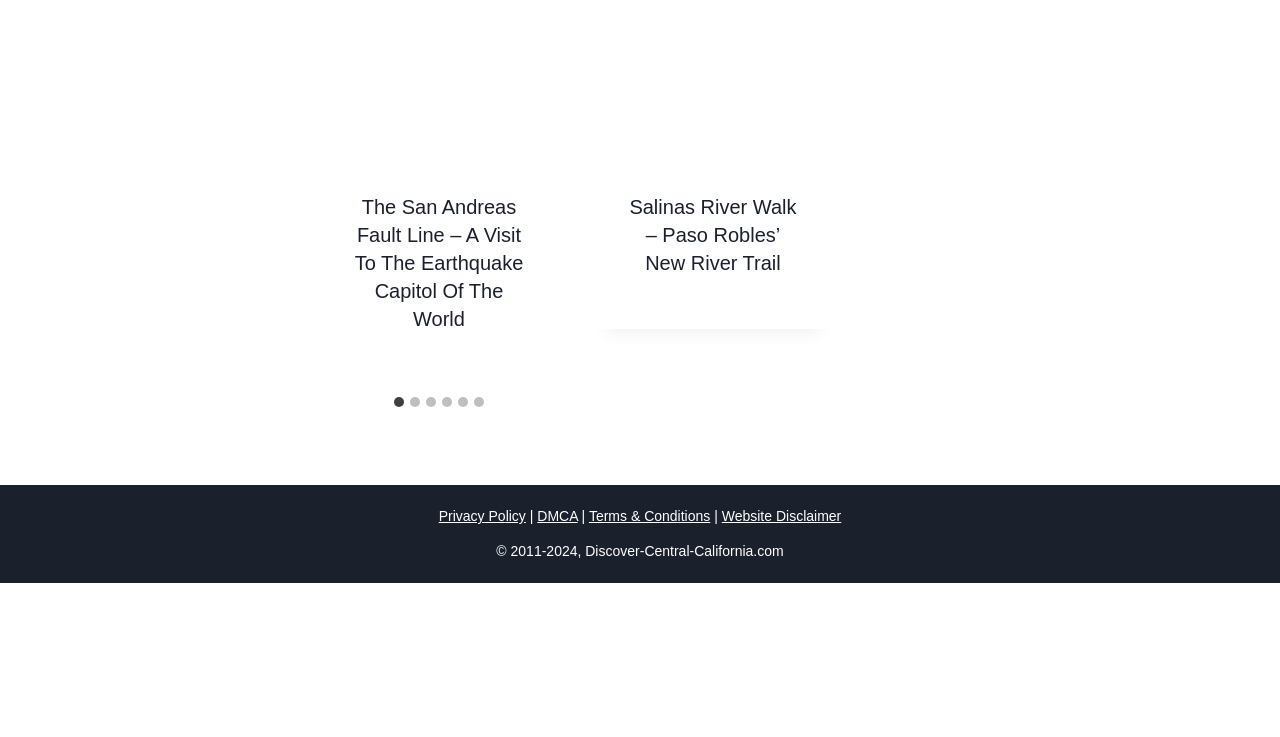Please identify the coordinates of the bounding box that should be clicked to fulfill this instruction: "Read the Privacy Policy".

[0.343, 0.69, 0.411, 0.711]